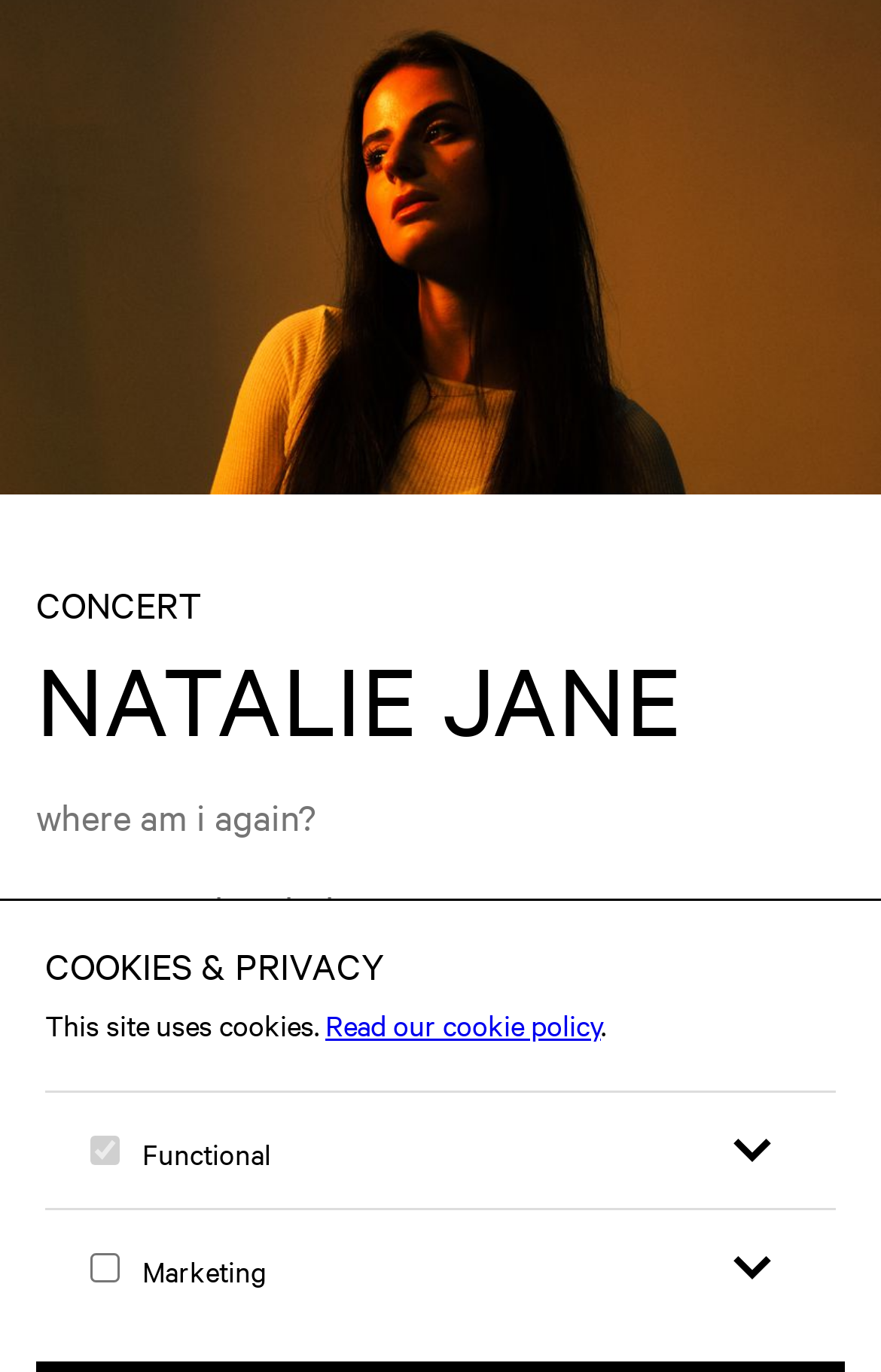Using the description "Isaiah 3:24", locate and provide the bounding box of the UI element.

None